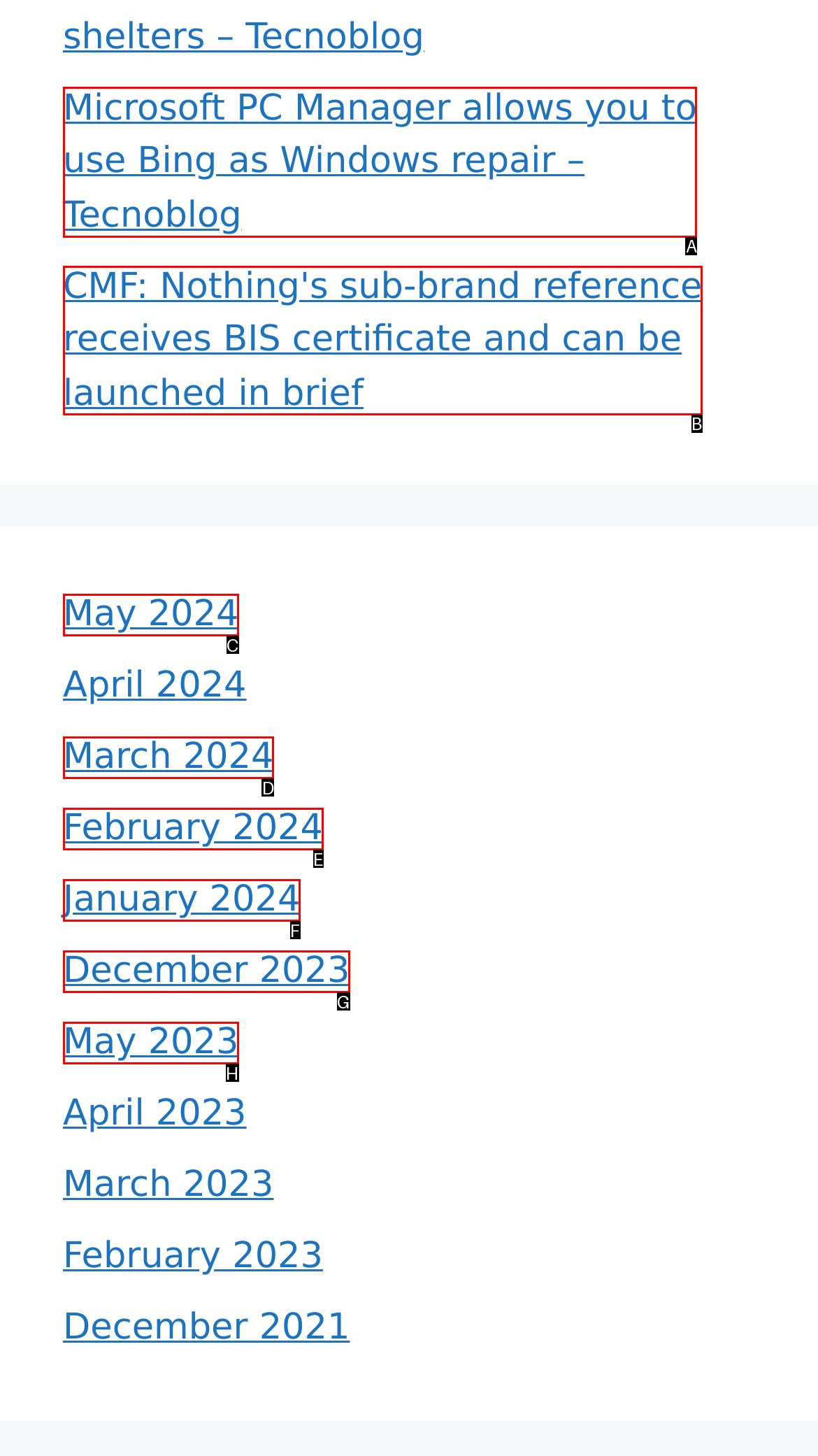Select the proper HTML element to perform the given task: Click on the link to view news about Microsoft PC Manager Answer with the corresponding letter from the provided choices.

A